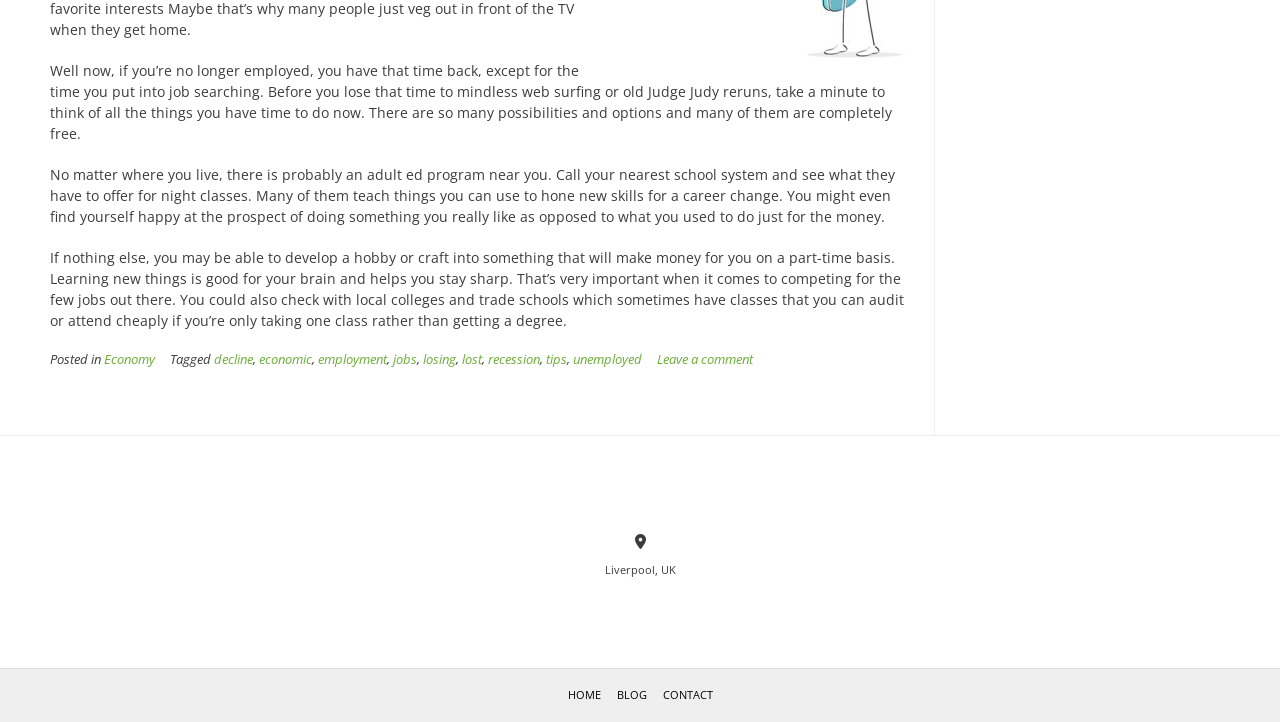Locate the UI element described by decline in the provided webpage screenshot. Return the bounding box coordinates in the format (top-left x, top-left y, bottom-right x, bottom-right y), ensuring all values are between 0 and 1.

[0.167, 0.487, 0.198, 0.51]